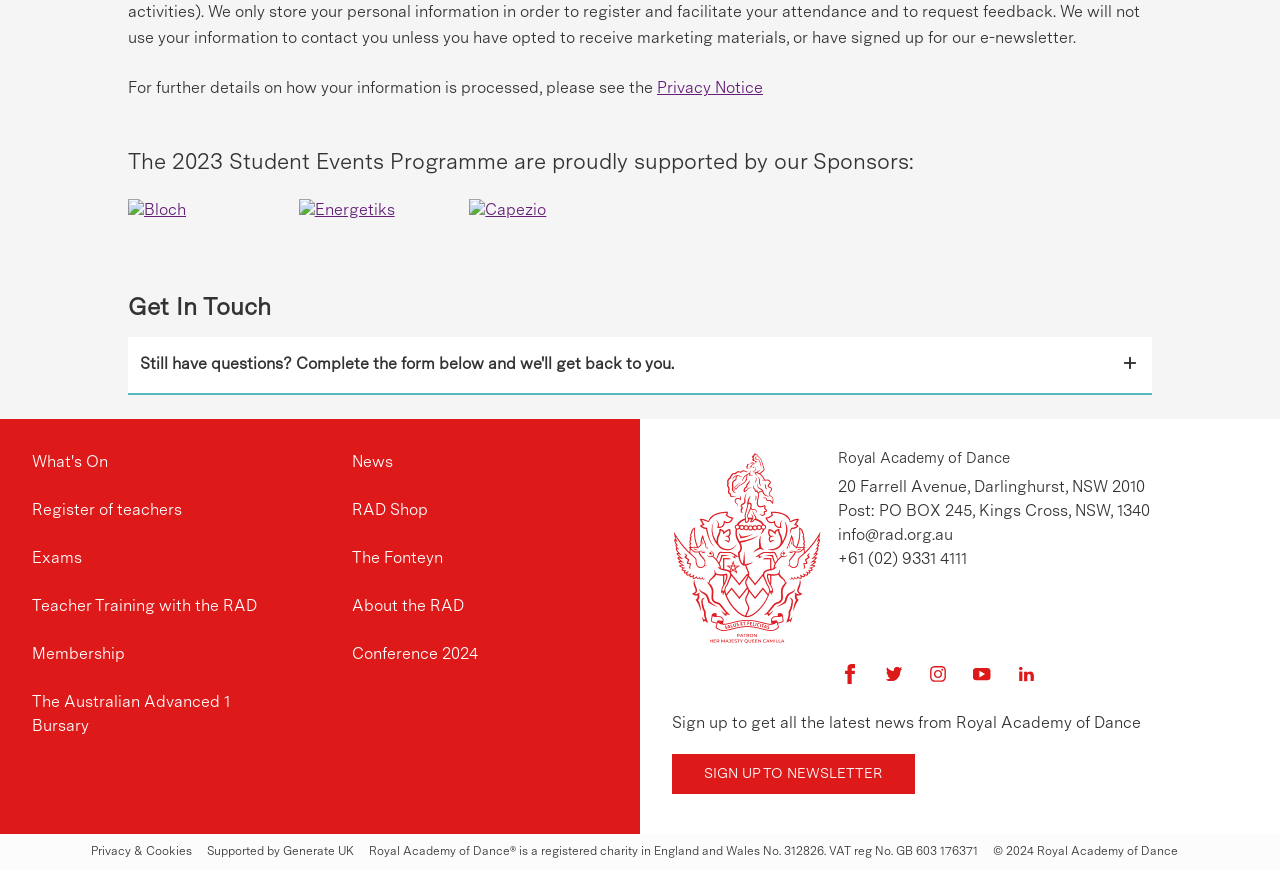Determine the bounding box coordinates of the region I should click to achieve the following instruction: "Get in touch by completing the form". Ensure the bounding box coordinates are four float numbers between 0 and 1, i.e., [left, top, right, bottom].

[0.1, 0.387, 0.9, 0.452]